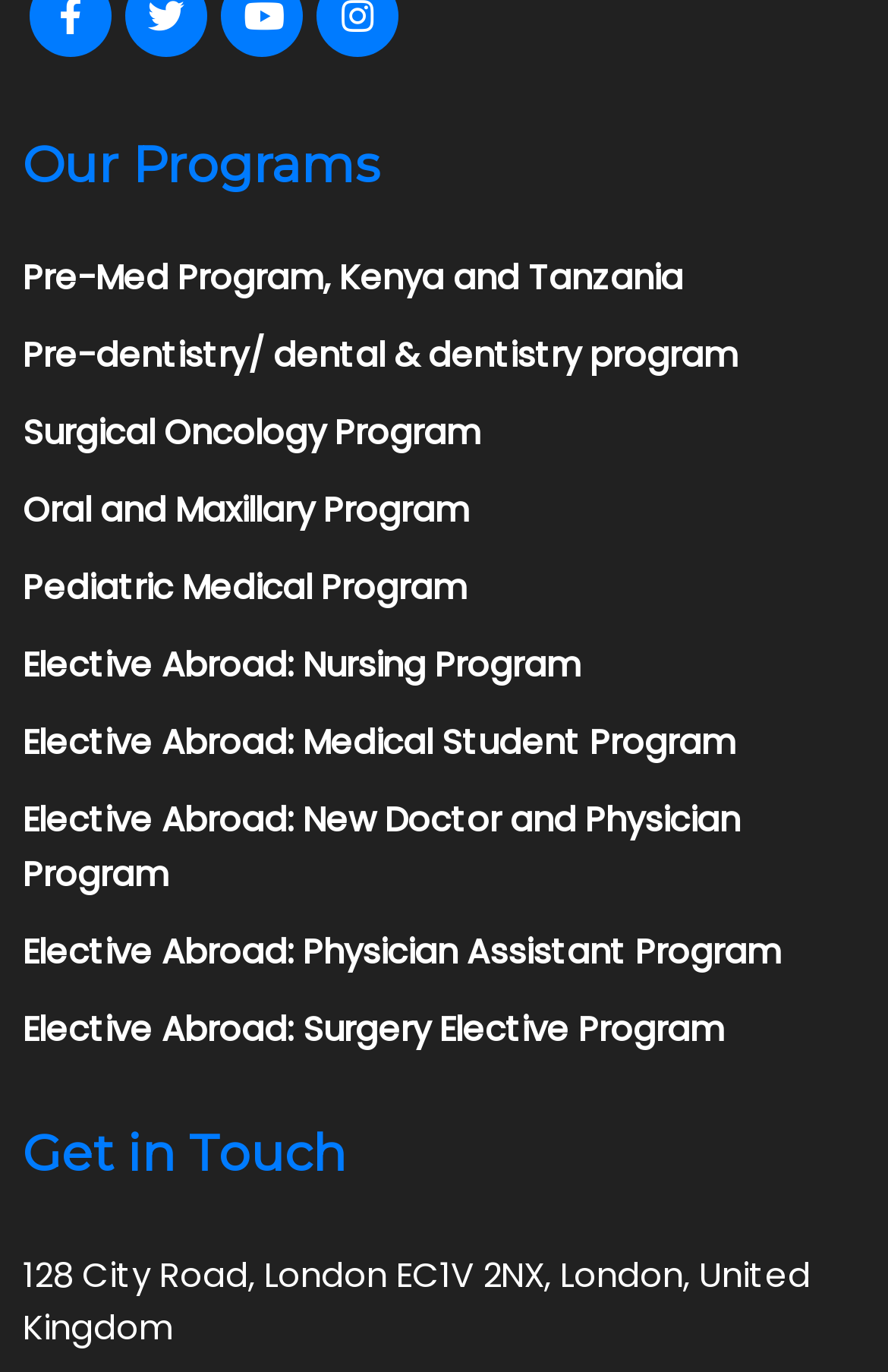Identify the bounding box coordinates of the area that should be clicked in order to complete the given instruction: "Explore Surgical Oncology Program". The bounding box coordinates should be four float numbers between 0 and 1, i.e., [left, top, right, bottom].

[0.026, 0.288, 0.974, 0.344]